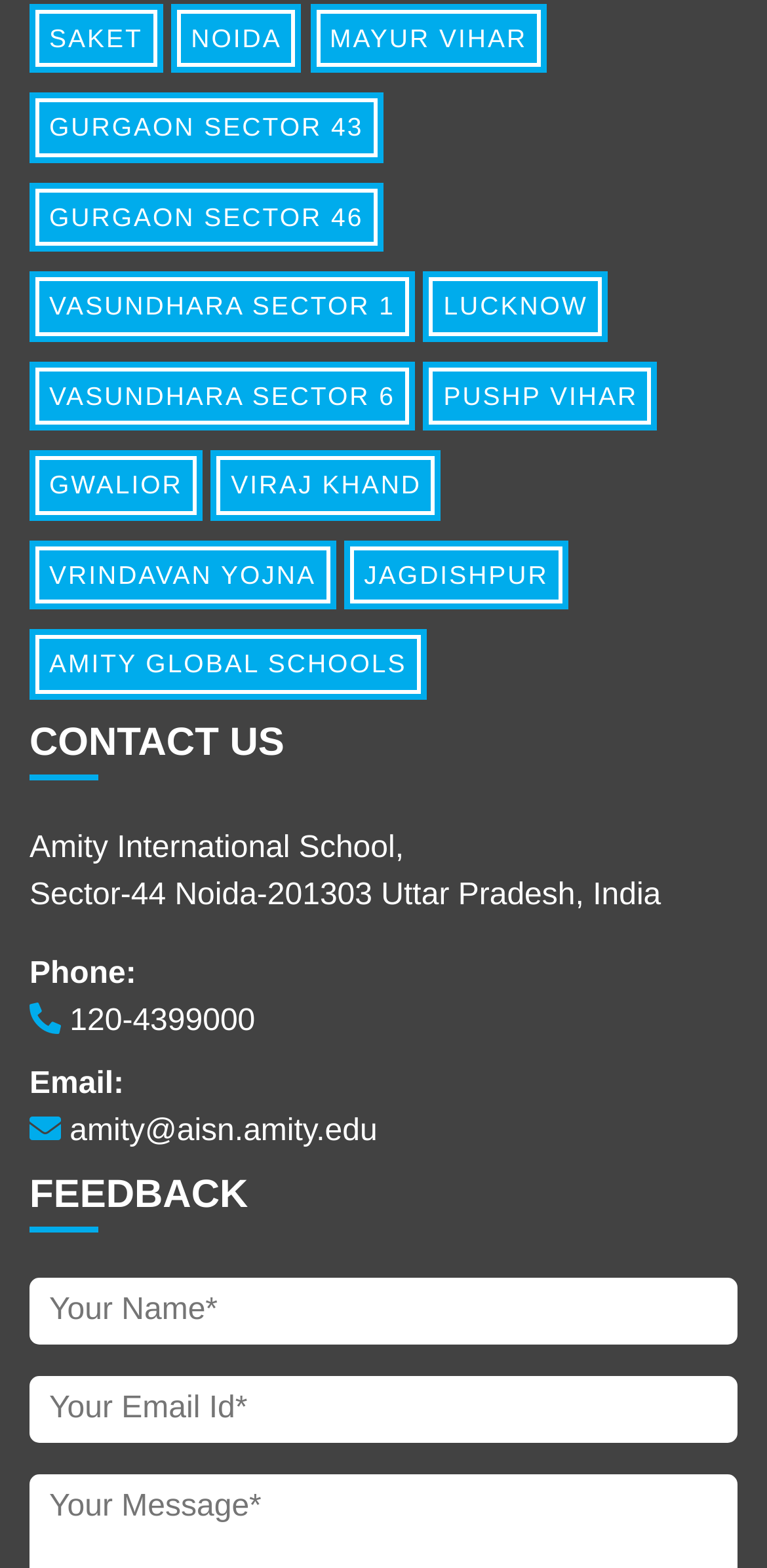What is the phone number of the school?
Answer the question with a single word or phrase, referring to the image.

120-4399000